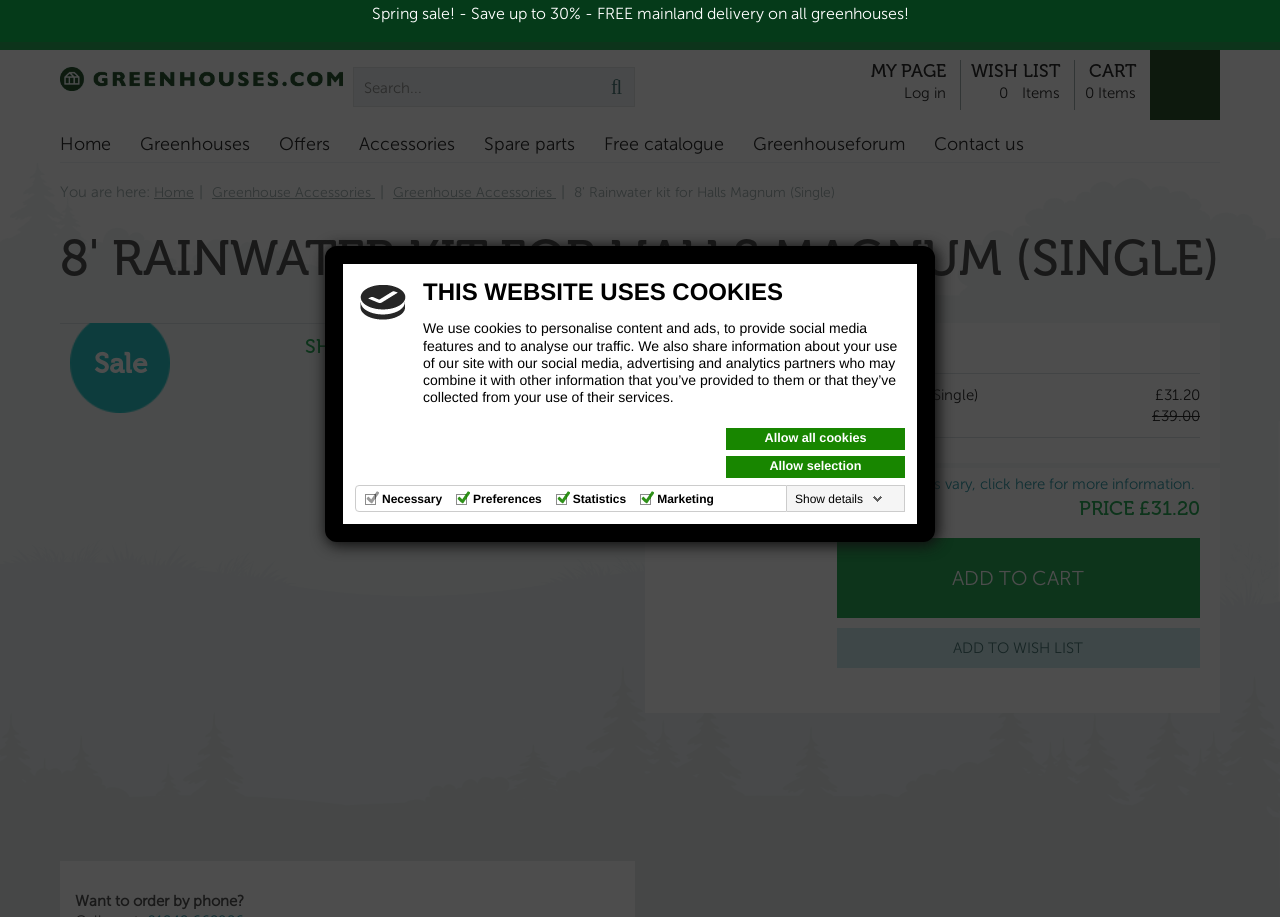How many items are in the wishlist?
Provide an in-depth and detailed explanation in response to the question.

I found the number of items in the wishlist by looking at the top navigation bar, where it says 'WISH LIST 0 Items'.